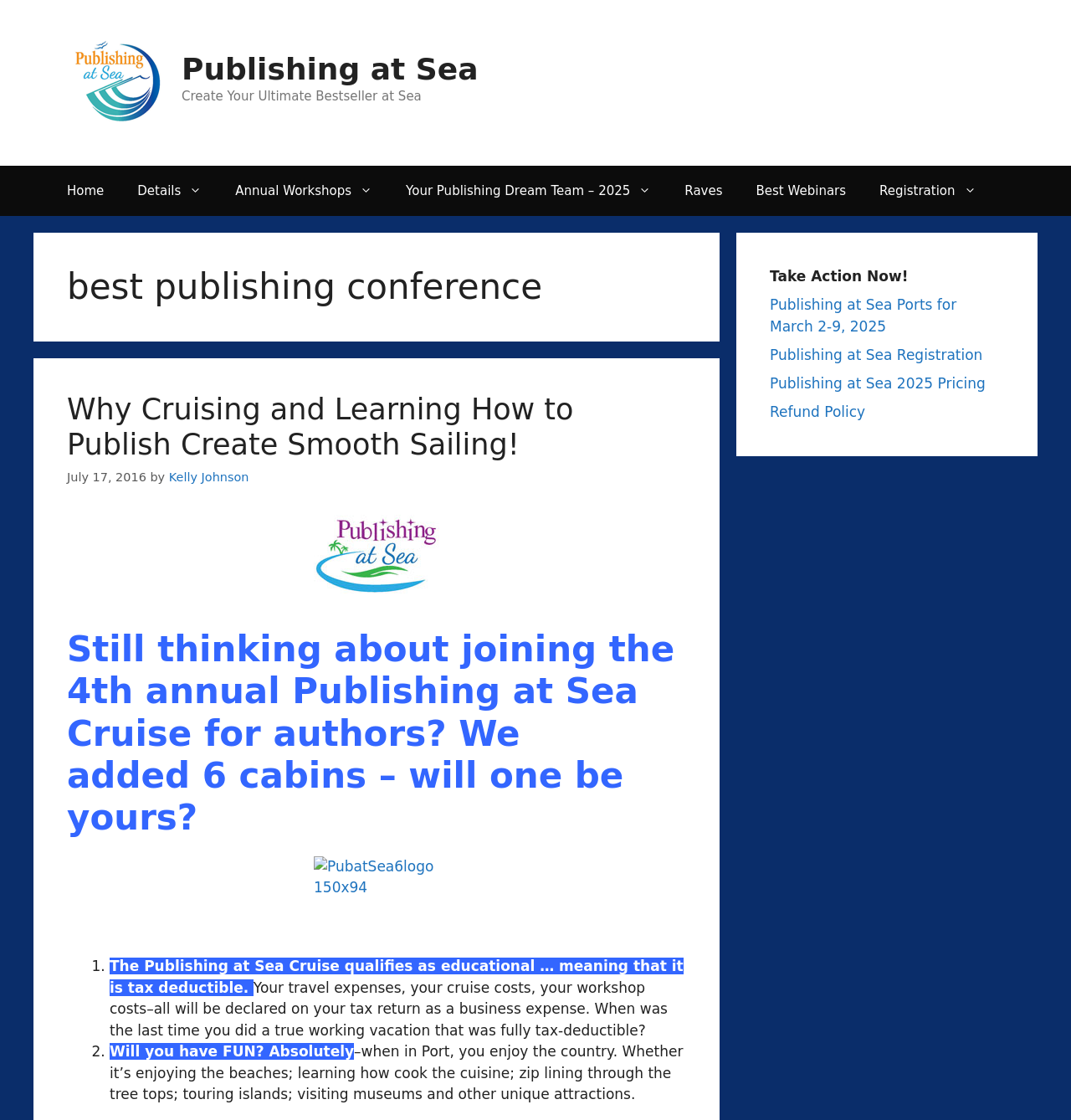What is the name of the publishing conference?
Please respond to the question thoroughly and include all relevant details.

The name of the publishing conference can be found in the link 'Publishing at Sea' with bounding box coordinates [0.062, 0.062, 0.156, 0.077] and also in the image 'Publishing at Sea' with bounding box coordinates [0.062, 0.029, 0.156, 0.111].